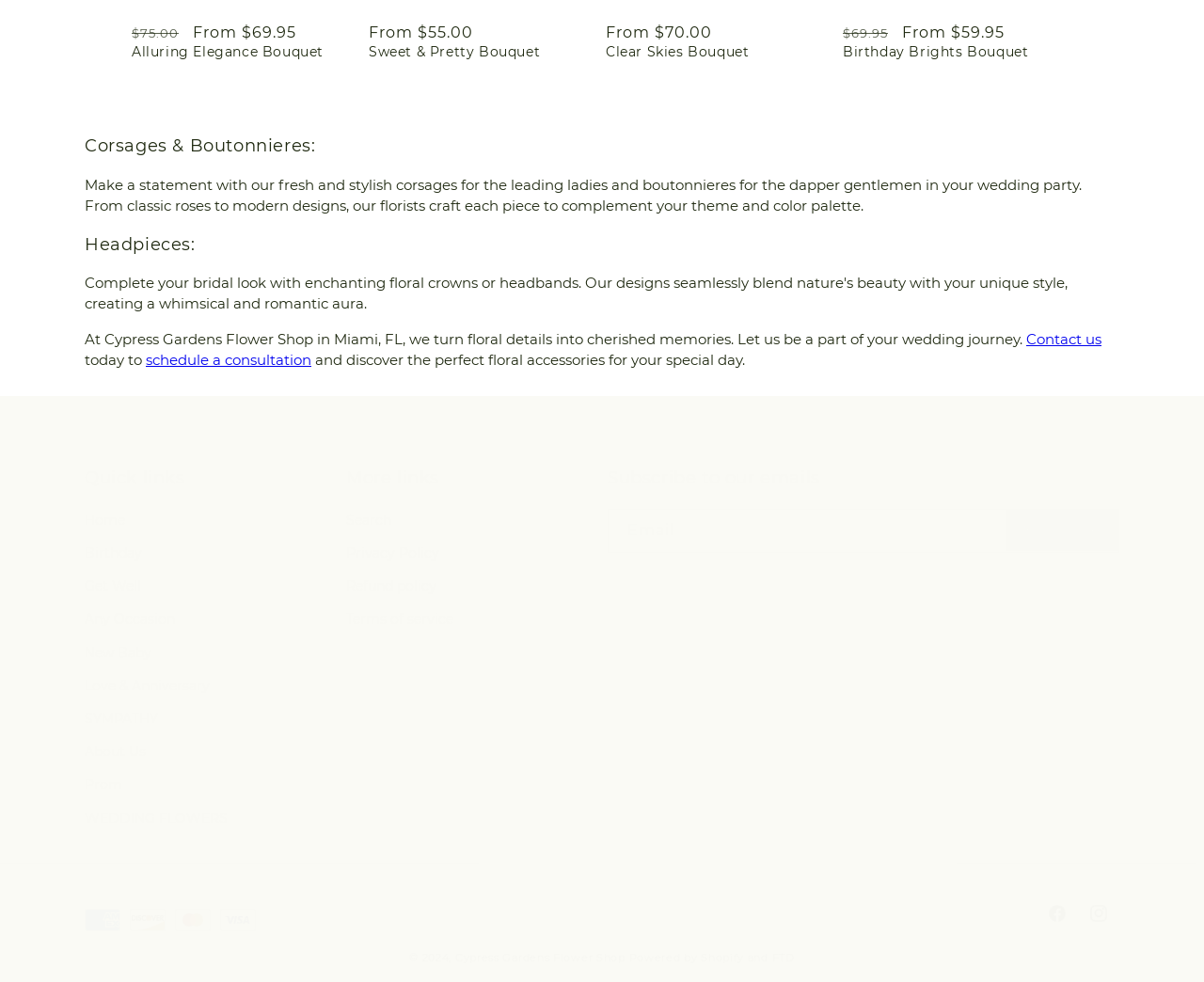What is the price range of the bouquets?
Refer to the image and provide a thorough answer to the question.

I found the prices of the bouquets by looking at the 'Regular price' and 'Sale price' labels. The lowest price is $55.00, which is the sale price of the 'Sweet & Pretty Bouquet', and the highest price is $75.00, which is the regular price of the 'Alluring Elegance Bouquet'.